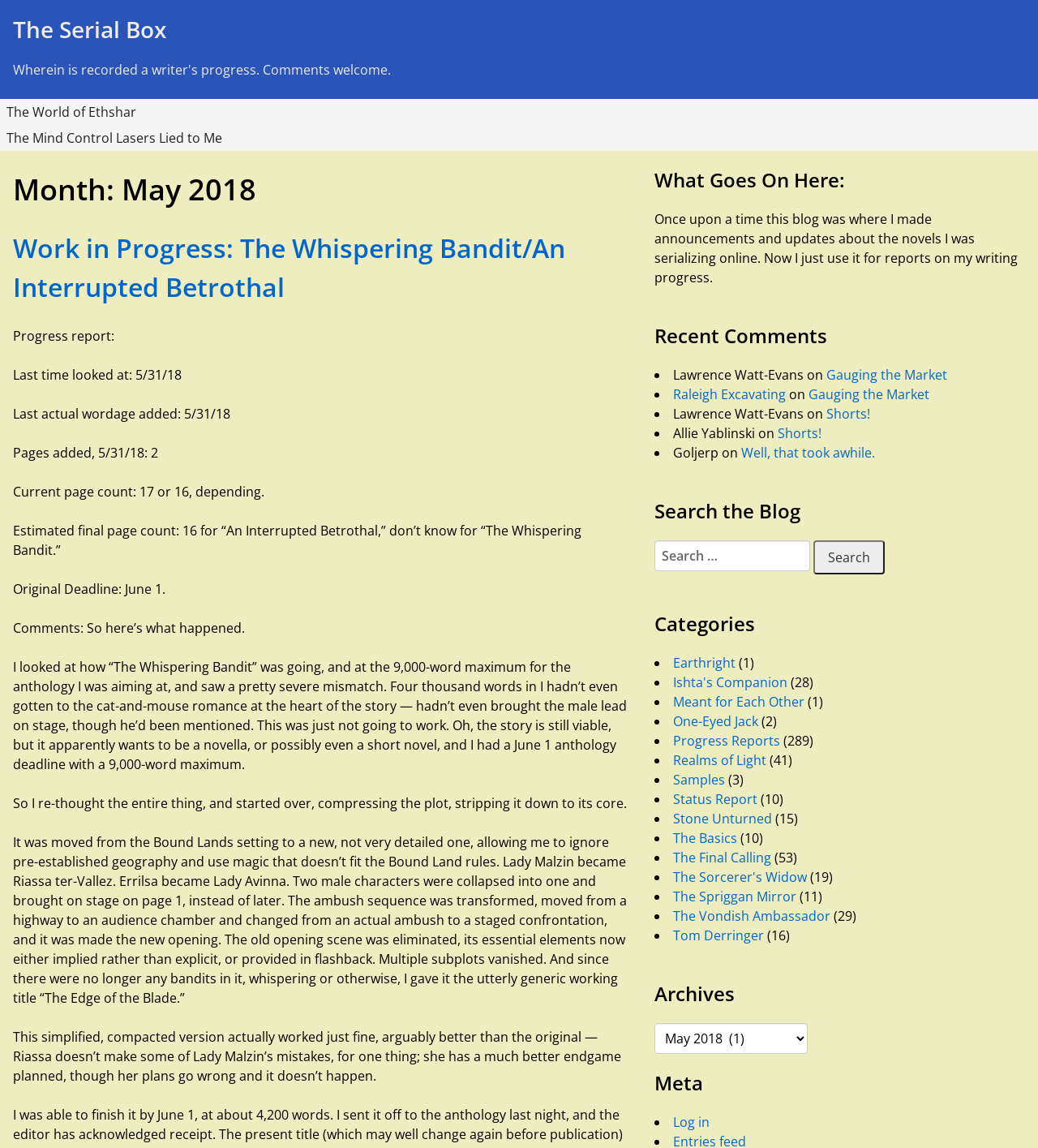Could you find the bounding box coordinates of the clickable area to complete this instruction: "Click the 'Search' button"?

[0.784, 0.471, 0.852, 0.5]